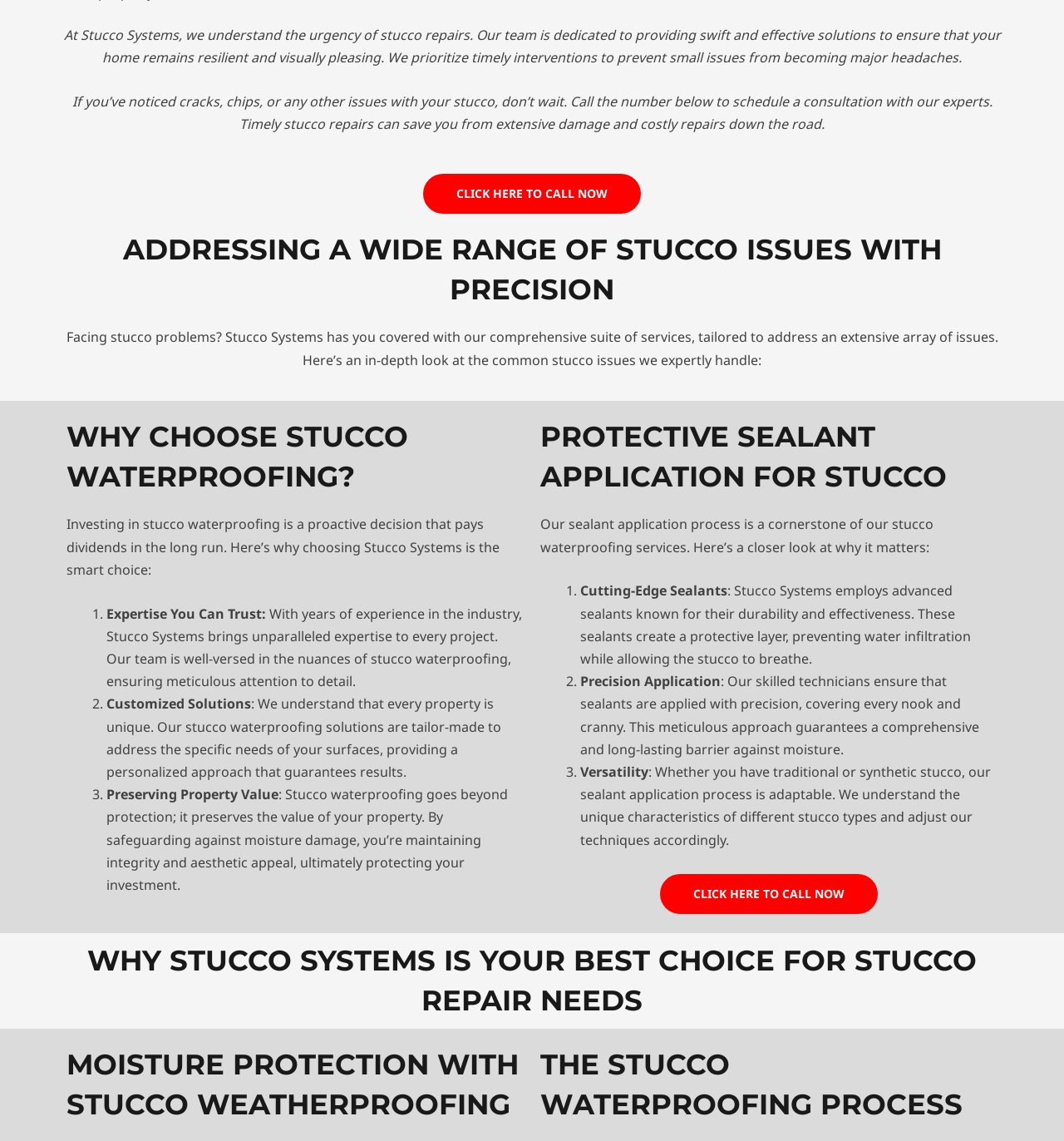Please provide a detailed answer to the question below based on the screenshot: 
How many benefits of choosing Stucco Systems are listed on the webpage?

The webpage lists three benefits of choosing Stucco Systems: expertise you can trust, customized solutions, and preserving property value.